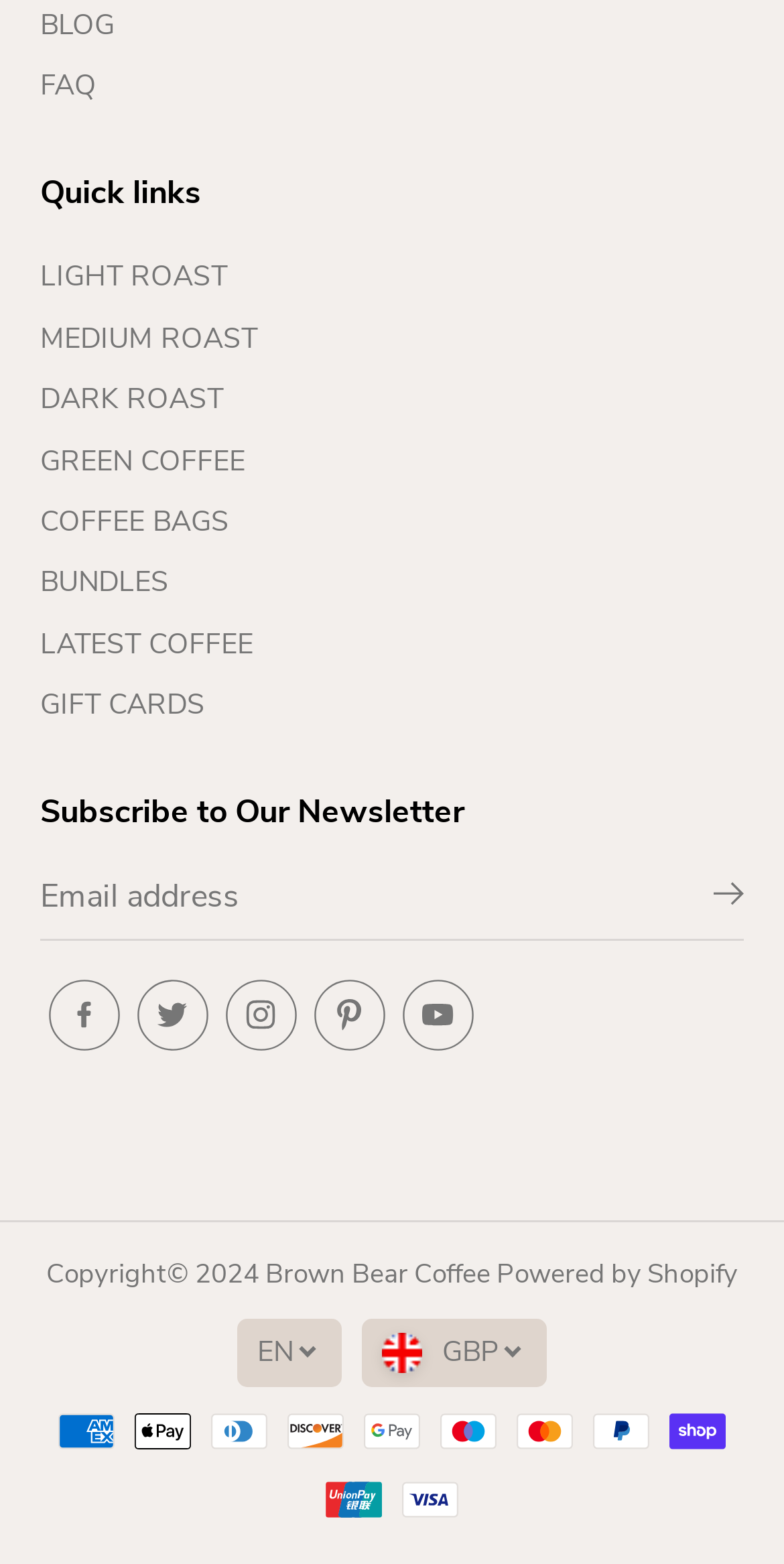Identify the bounding box coordinates of the region that needs to be clicked to carry out this instruction: "Click on the BLOG link". Provide these coordinates as four float numbers ranging from 0 to 1, i.e., [left, top, right, bottom].

[0.051, 0.003, 0.146, 0.031]